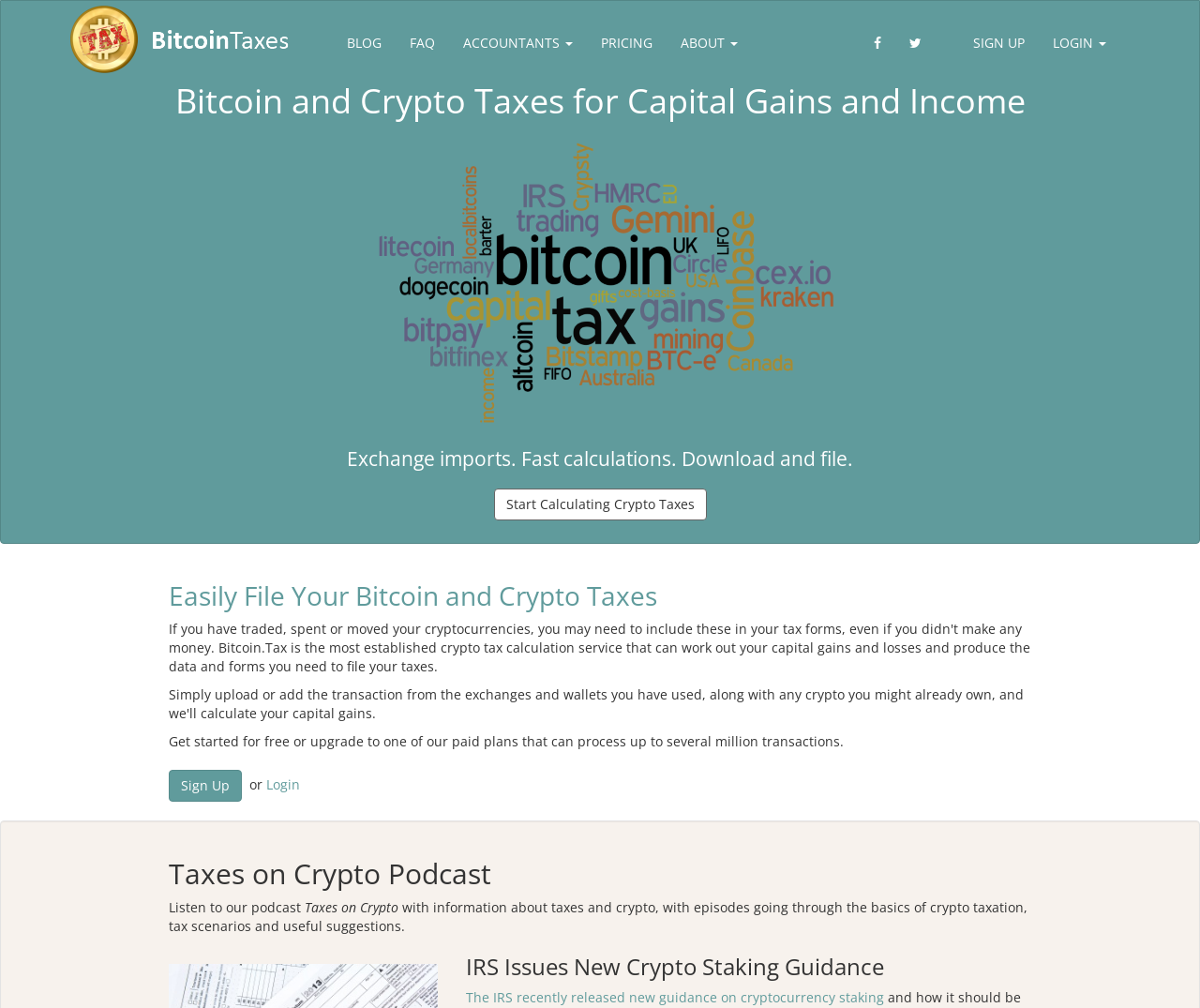Indicate the bounding box coordinates of the element that needs to be clicked to satisfy the following instruction: "Search". The coordinates should be four float numbers between 0 and 1, i.e., [left, top, right, bottom].

None